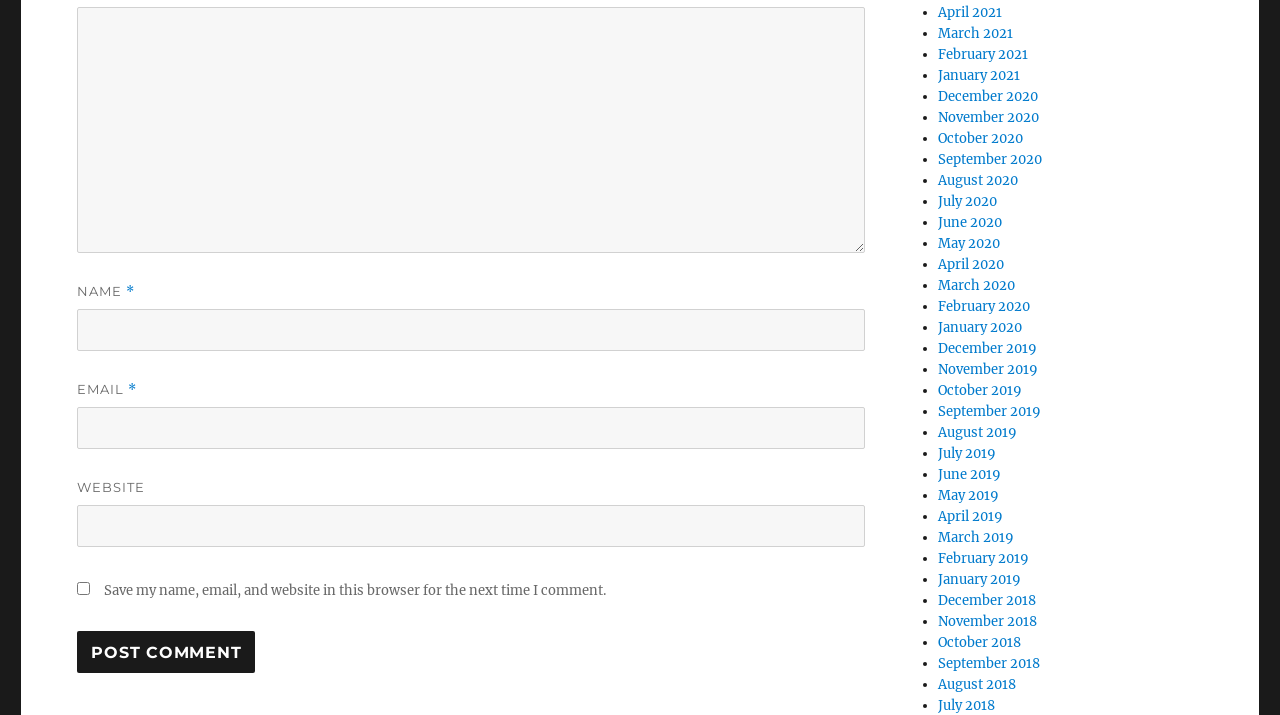Could you provide the bounding box coordinates for the portion of the screen to click to complete this instruction: "Enter your comment"?

[0.06, 0.01, 0.676, 0.354]